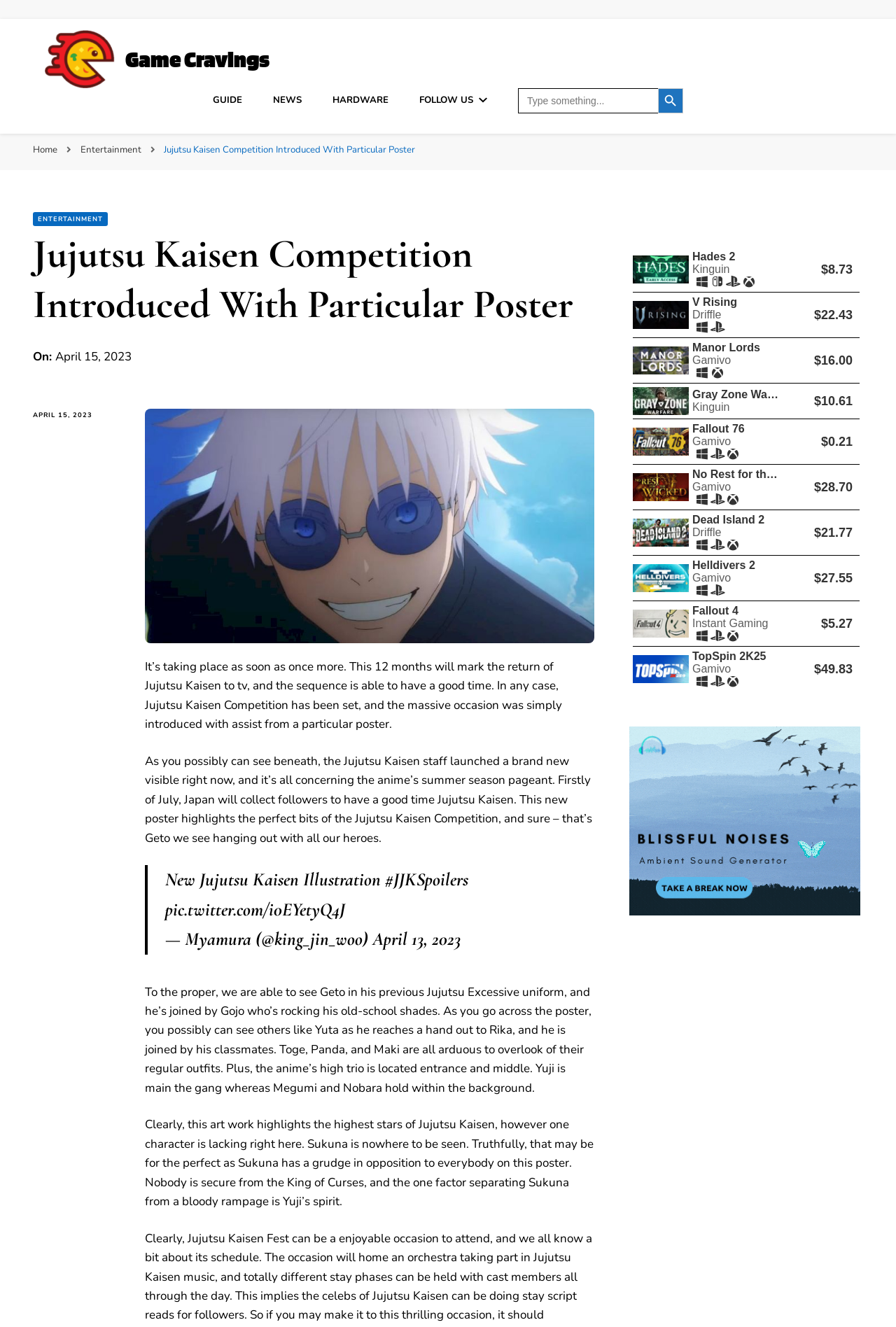Utilize the information from the image to answer the question in detail:
When is the Jujutsu Kaisen Competition taking place?

The webpage mentions that Japan will gather fans to celebrate Jujutsu Kaisen at the beginning of July, indicating that the competition is taking place in July.